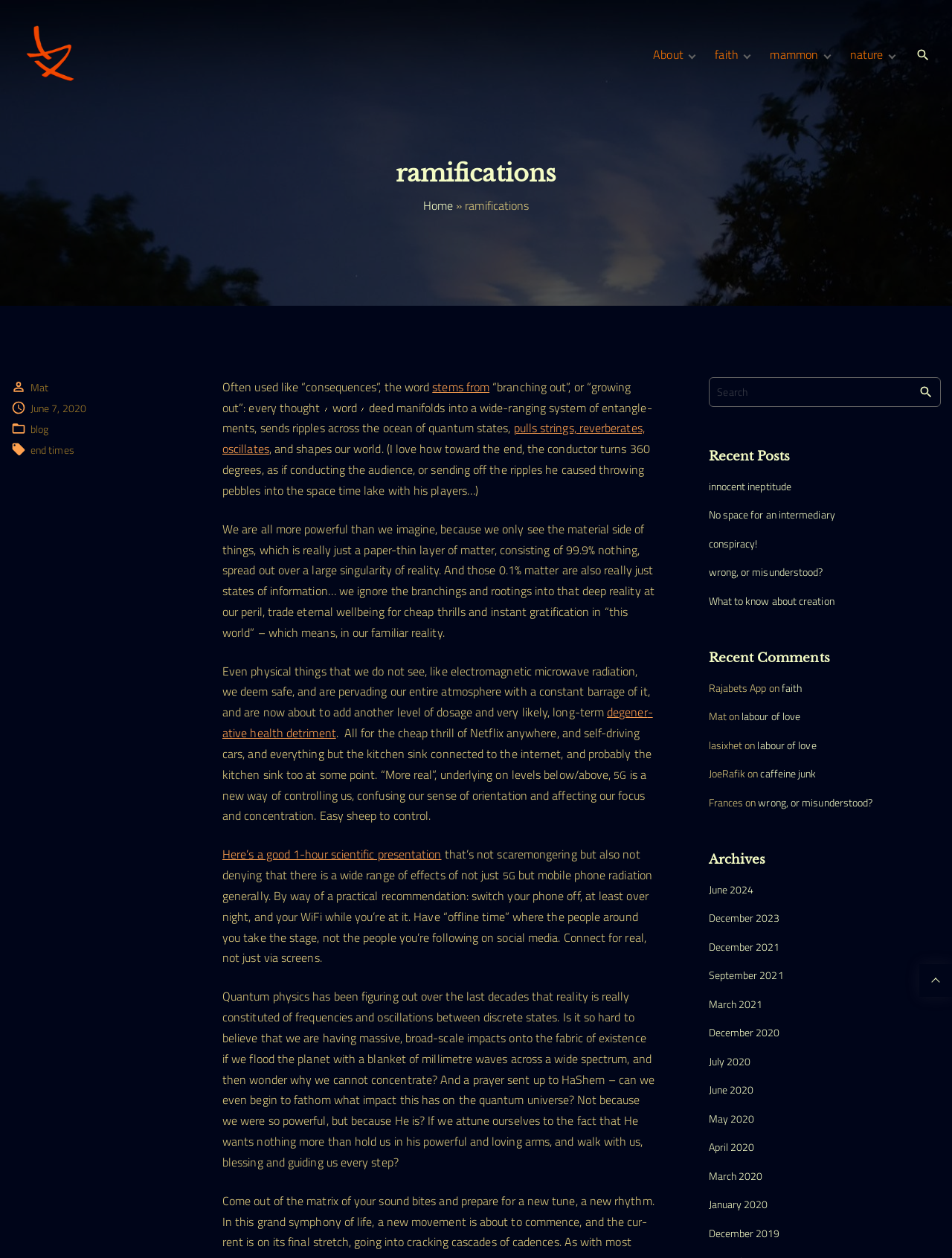Please specify the bounding box coordinates of the clickable region to carry out the following instruction: "Search for something". The coordinates should be four float numbers between 0 and 1, in the format [left, top, right, bottom].

[0.744, 0.3, 0.988, 0.323]